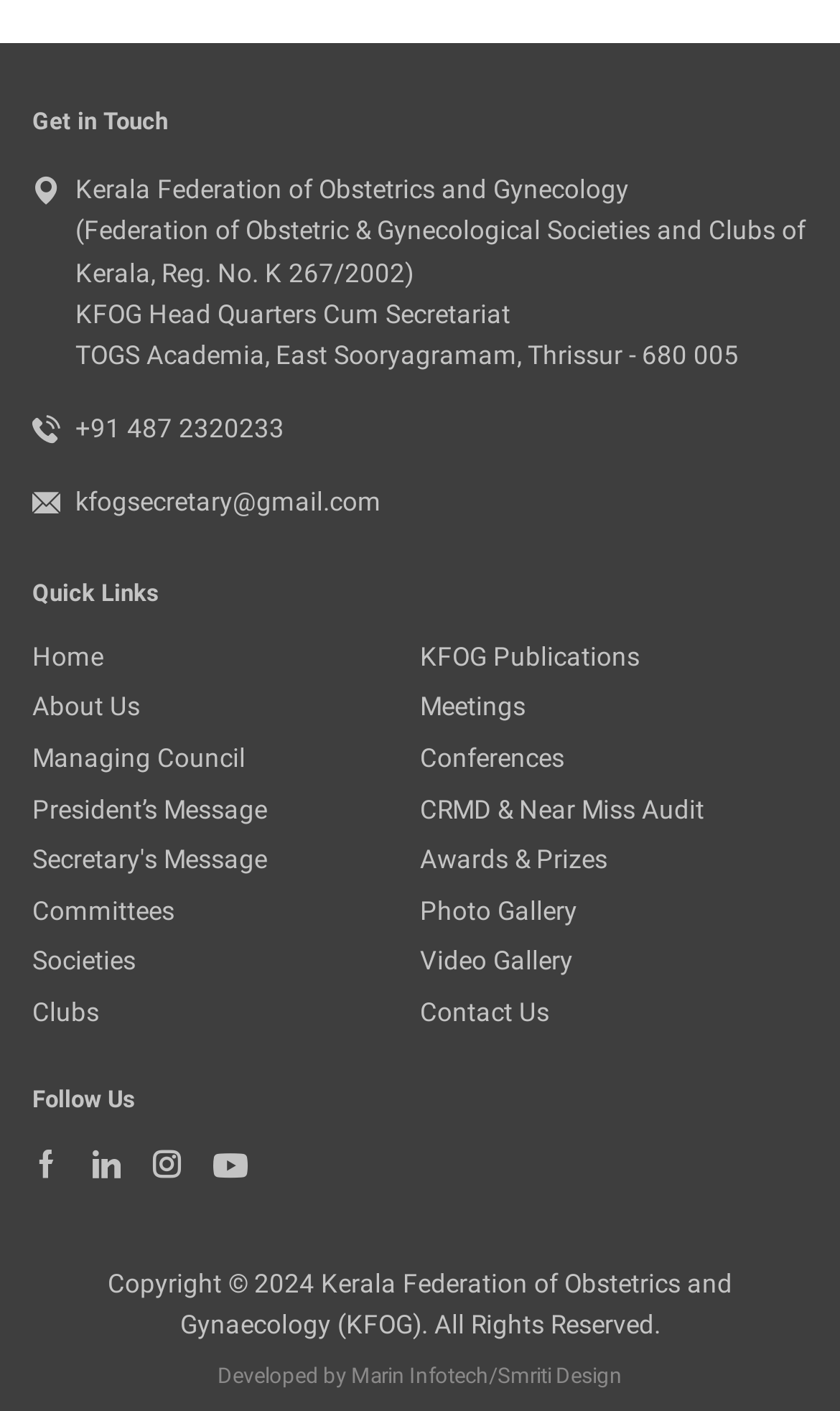Find the bounding box coordinates for the UI element that matches this description: "Contact Us".

[0.5, 0.707, 0.654, 0.728]